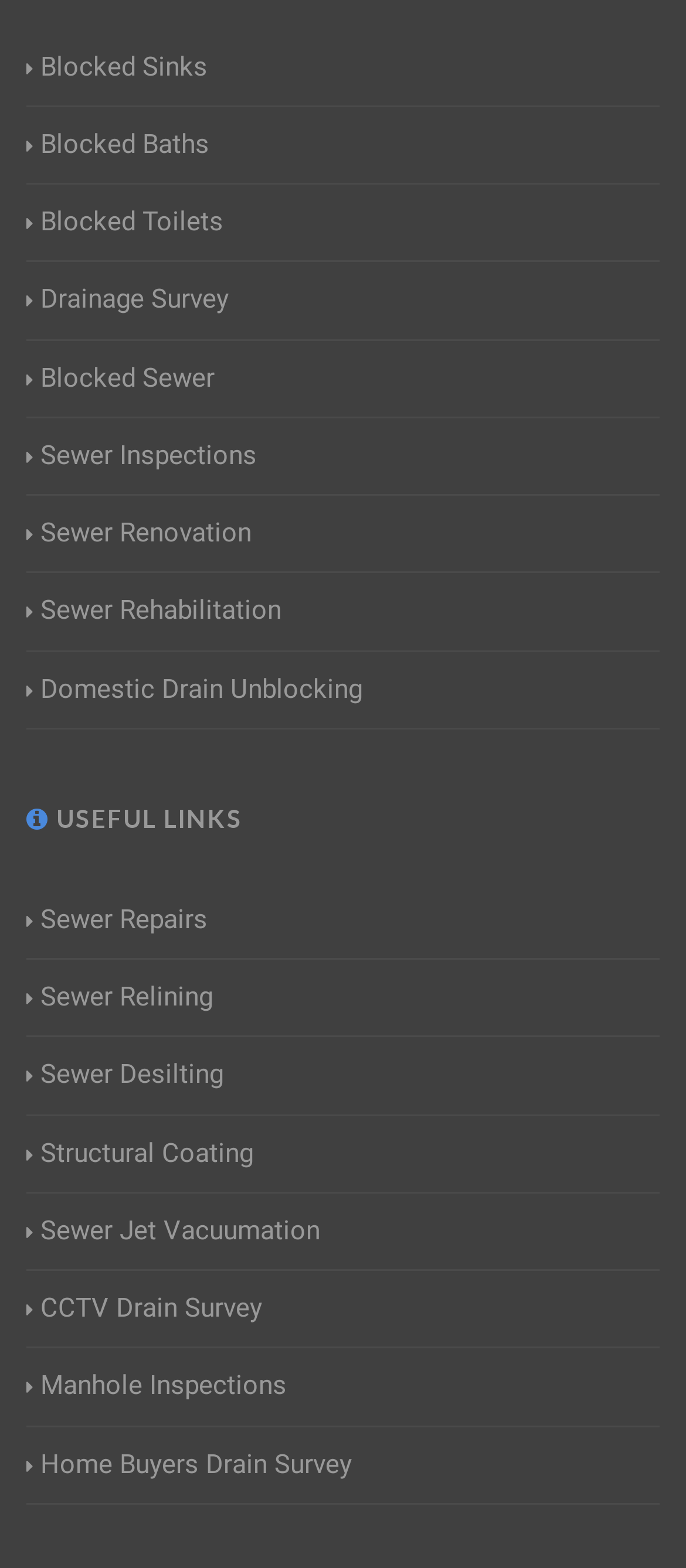Analyze the image and provide a detailed answer to the question: How many links are under 'USEFUL LINKS'?

There is only one link under 'USEFUL LINKS' because there is only one child element of the heading element with the OCR text ' USEFUL LINKS', which is the link element with the OCR text ' USEFUL LINKS' and bounding box coordinates [0.038, 0.512, 0.354, 0.531].